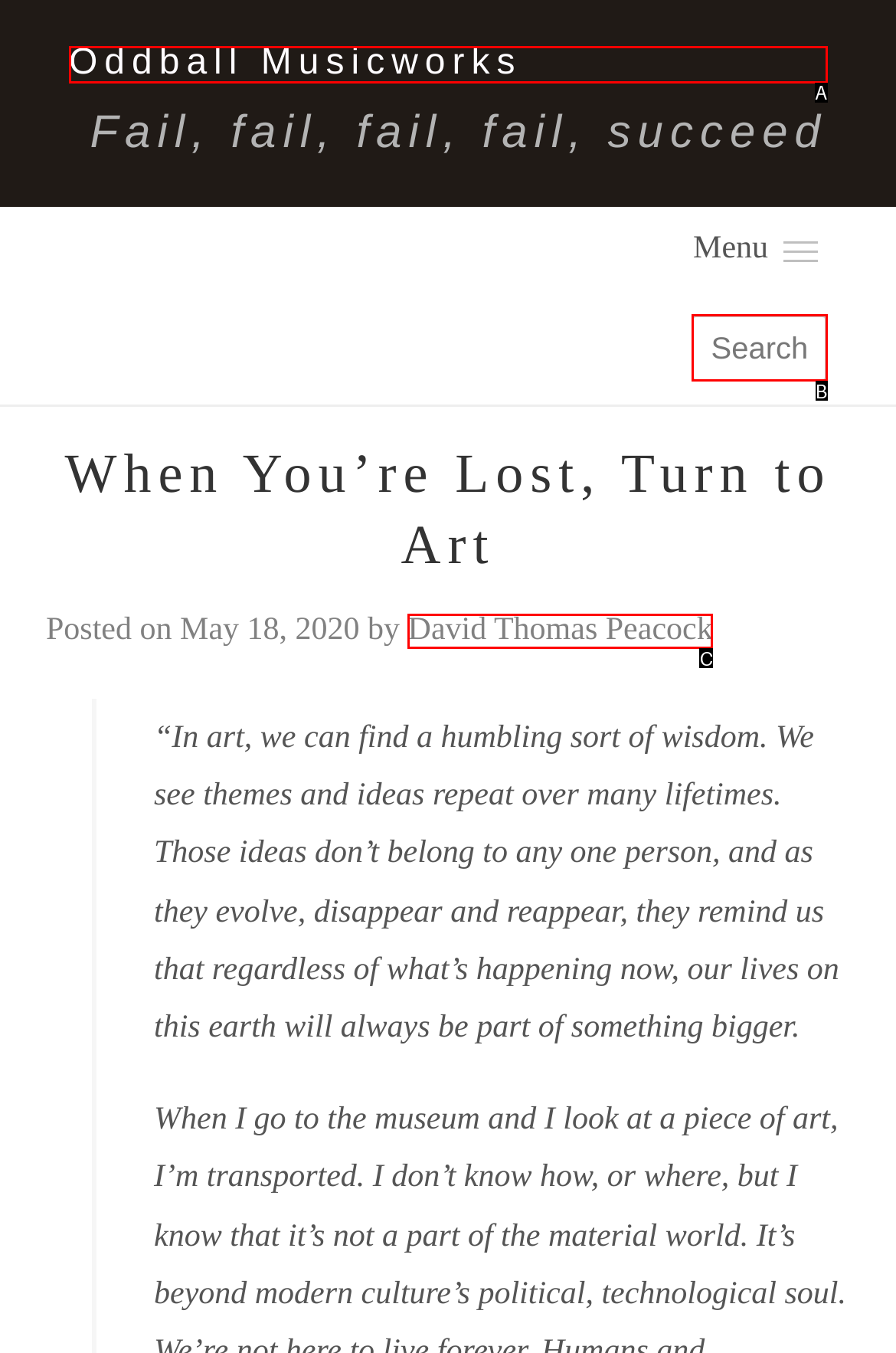Determine the HTML element that aligns with the description: David Thomas Peacock
Answer by stating the letter of the appropriate option from the available choices.

C